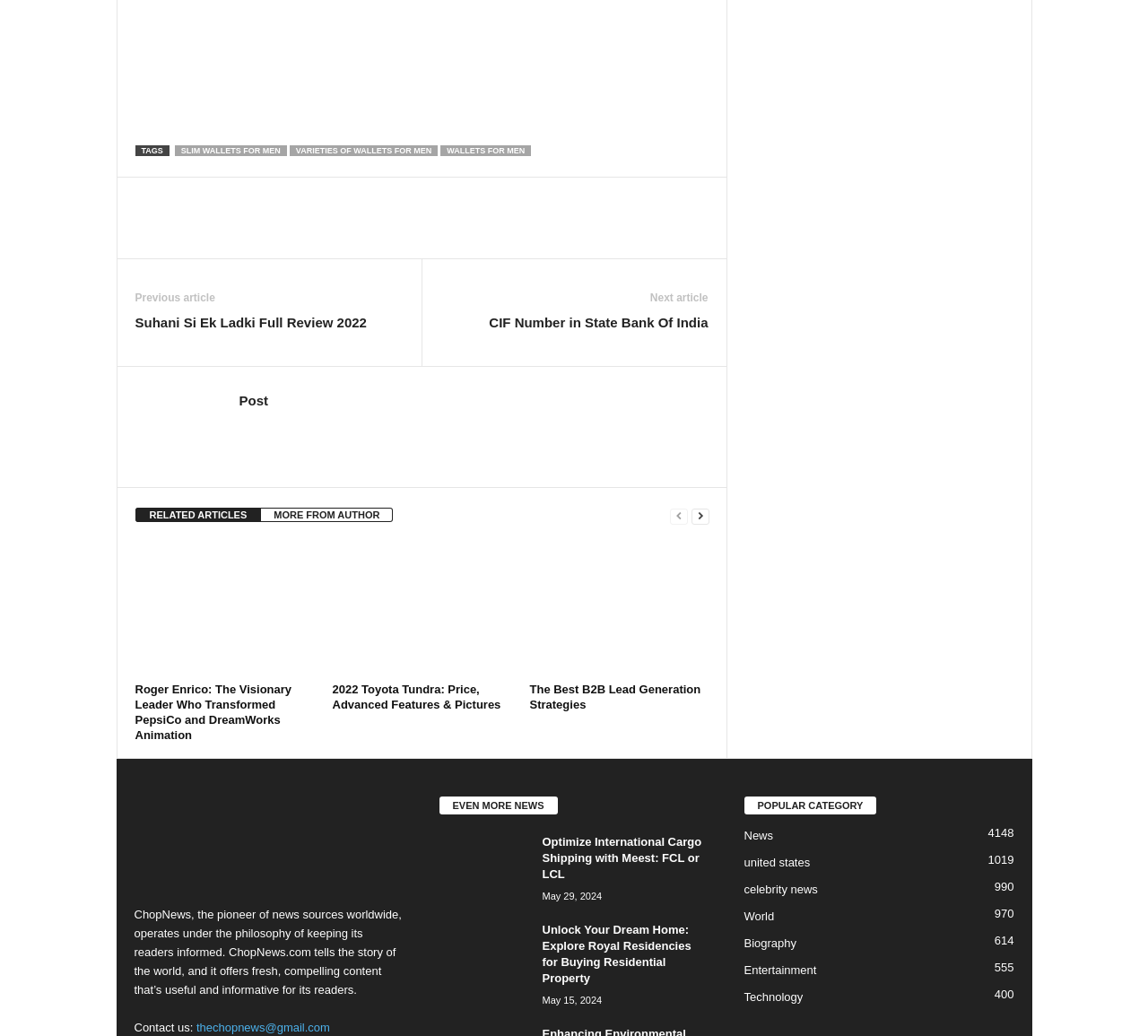Find the bounding box coordinates for the UI element that matches this description: "Varieties of wallets for men".

[0.252, 0.14, 0.381, 0.151]